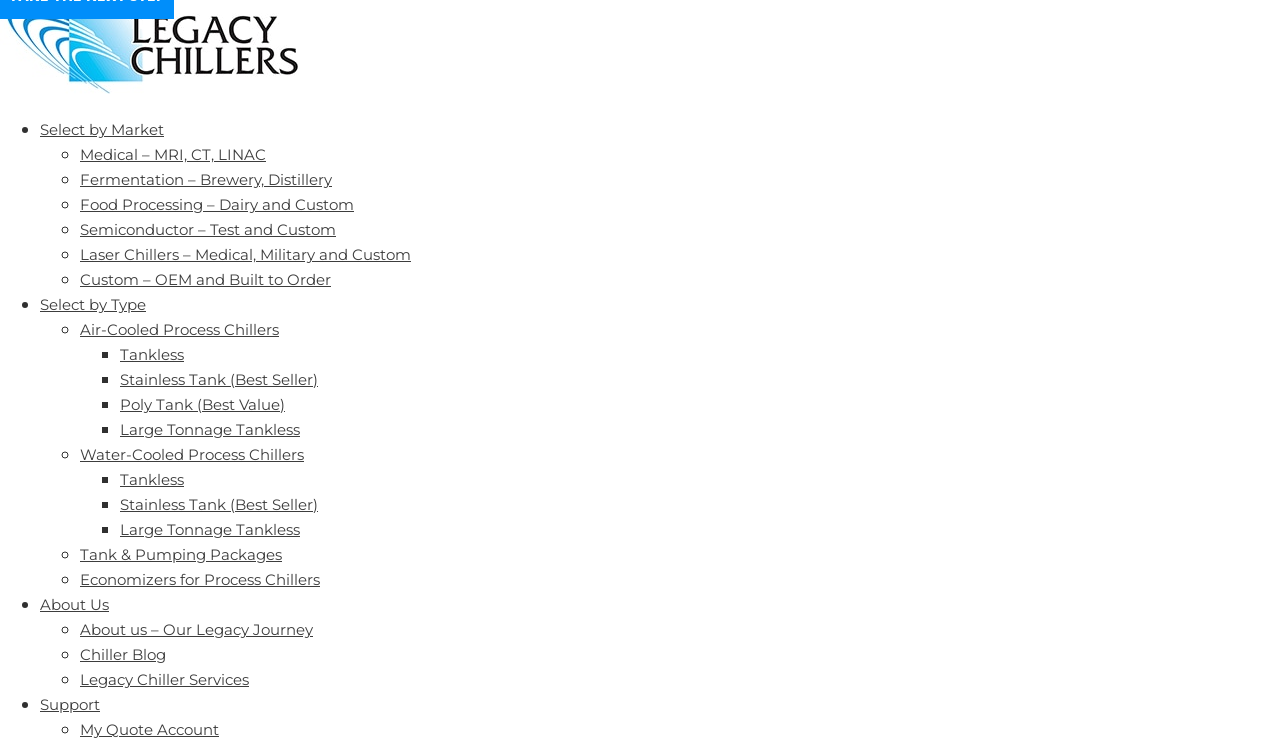What is the first market listed?
Answer the question with a single word or phrase, referring to the image.

Medical – MRI, CT, LINAC